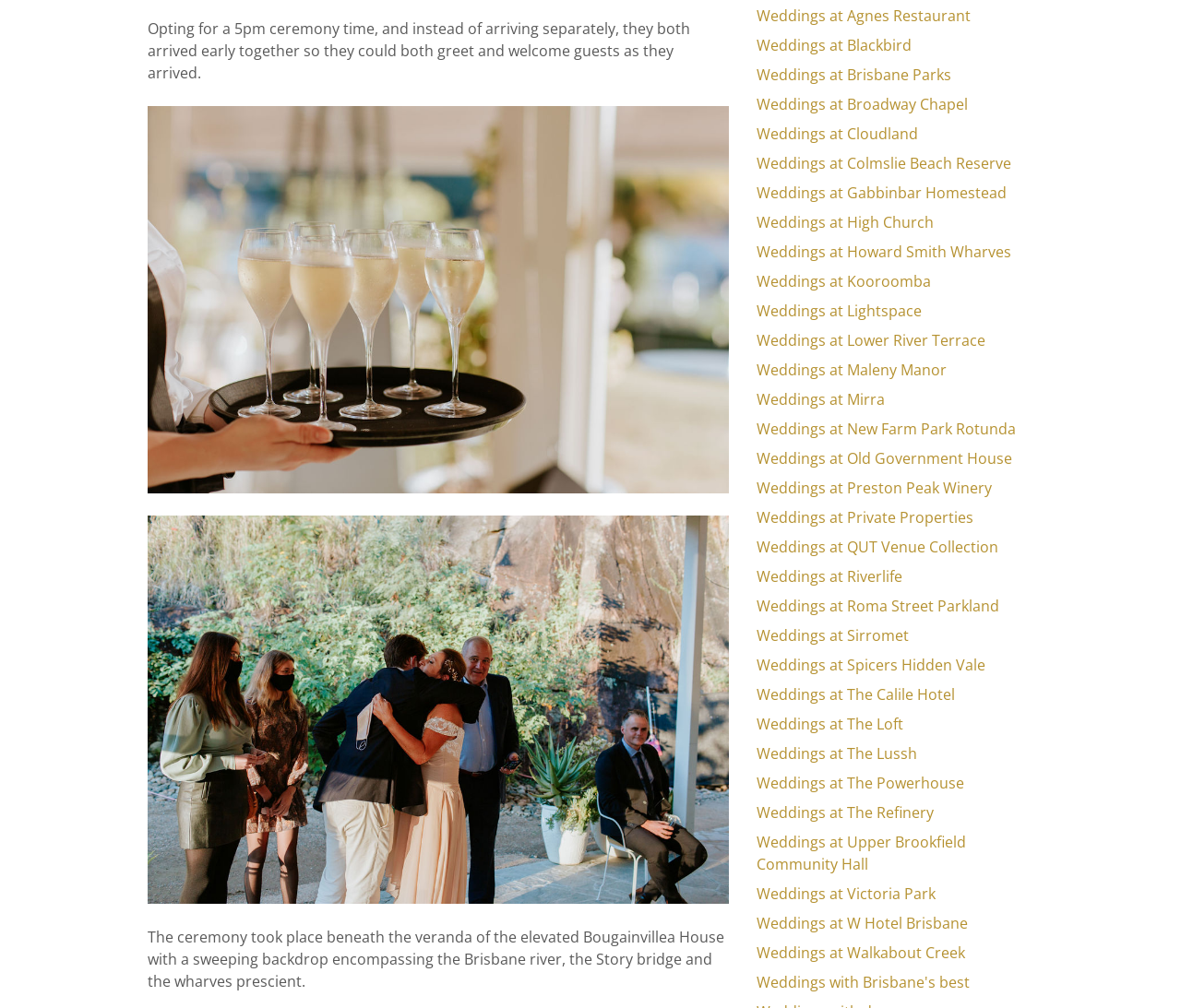Please reply to the following question using a single word or phrase: 
How many links are there for wedding venues?

29